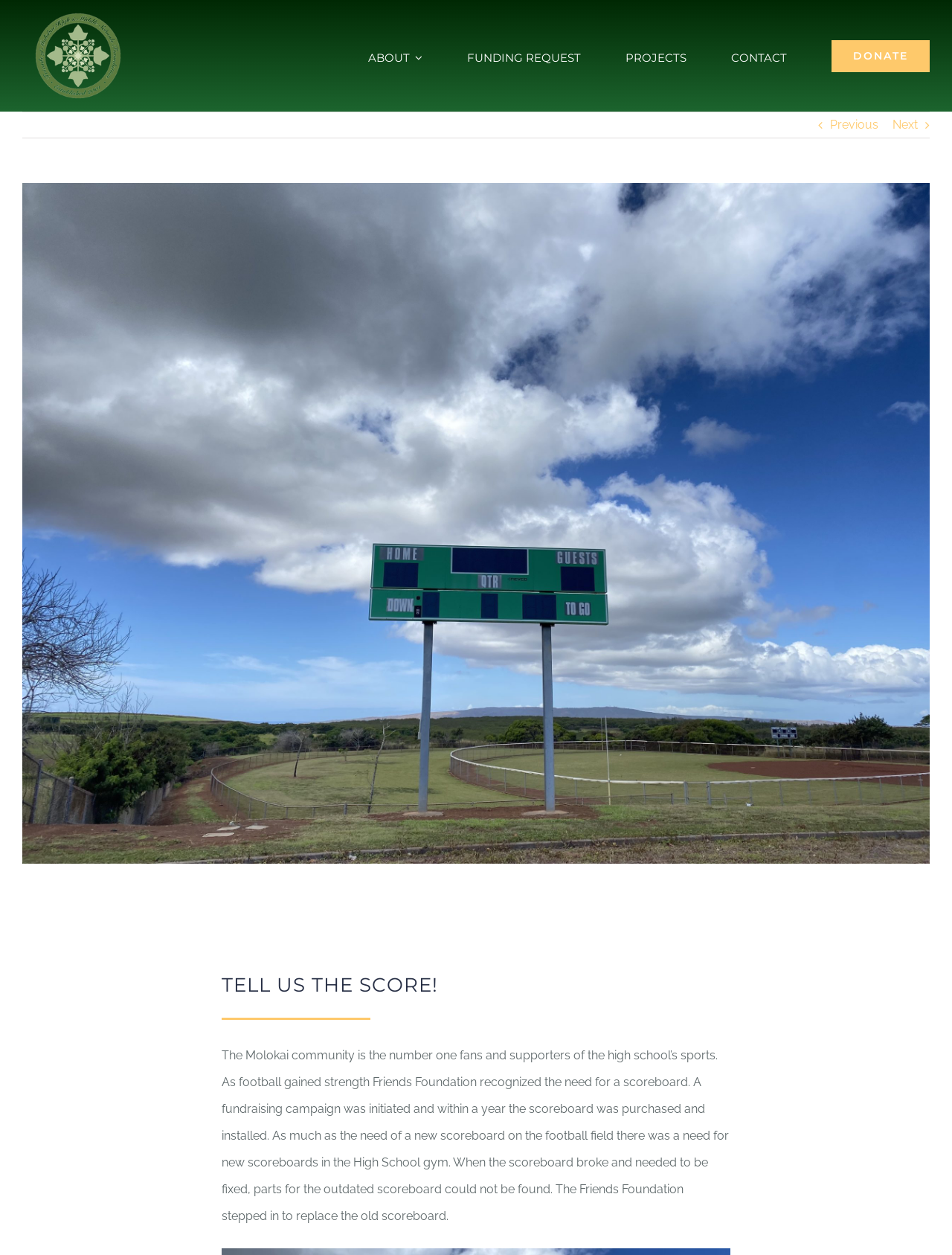Find the bounding box coordinates of the element's region that should be clicked in order to follow the given instruction: "Go to the top of the page". The coordinates should consist of four float numbers between 0 and 1, i.e., [left, top, right, bottom].

[0.904, 0.738, 0.941, 0.759]